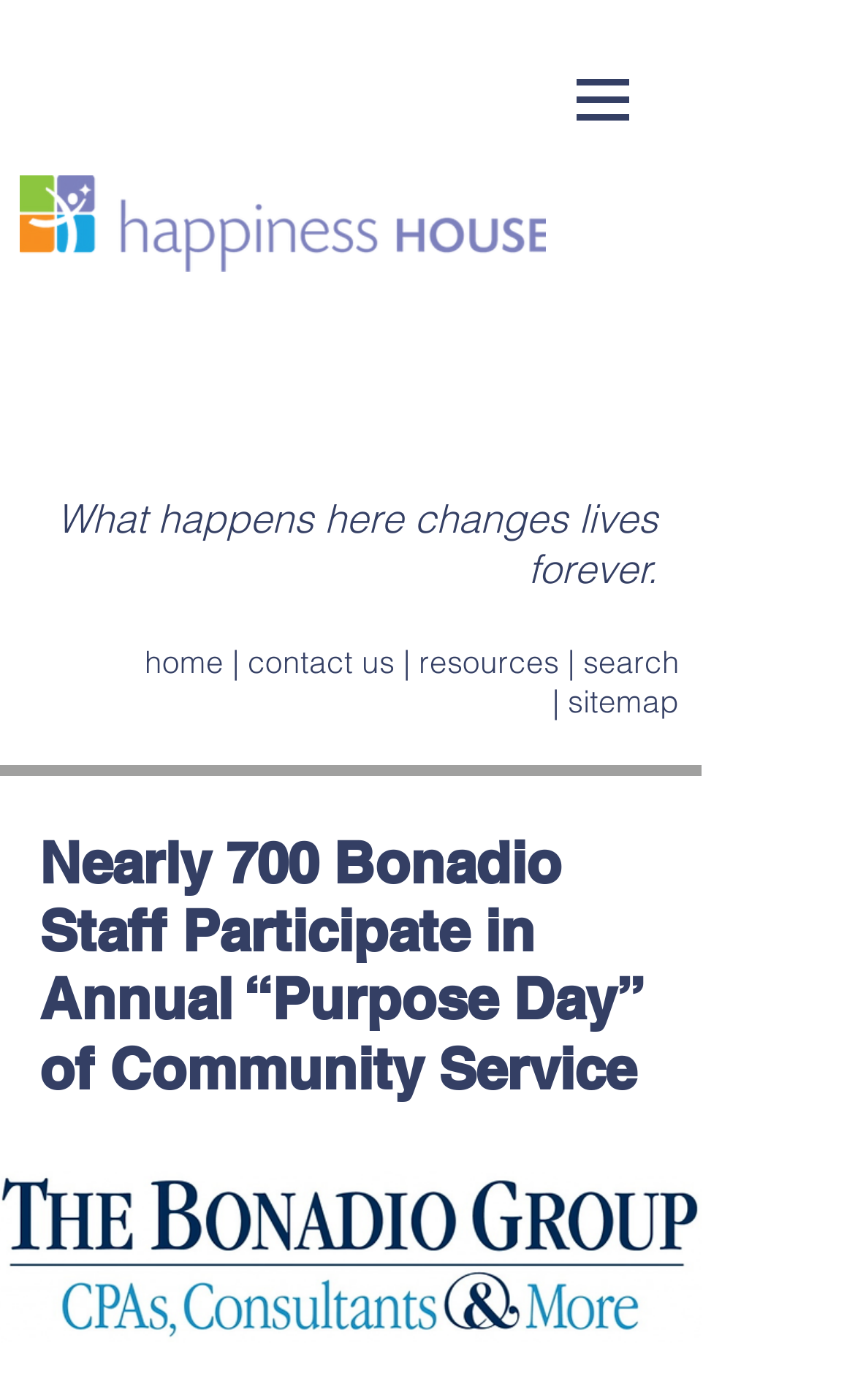Elaborate on the information and visuals displayed on the webpage.

Here is the detailed description of the webpage:

The webpage has a prominent heading at the top, "Nearly 700 Bonadio Staff Participate in Annual “Purpose Day” of Community Service", which is also the title of the page. Below this heading, there is a navigation menu labeled "Site" with a button that has a popup menu. The navigation menu is located at the top-right corner of the page.

On the top-left corner, there is a logo image of "CMYK Happiness House" with a link to it. Below the logo, there is a heading that reads "What happens here changes lives forever." 

Underneath the heading, there is a horizontal menu bar with links to "home", "contact us", "resources", and "search", separated by vertical lines. The menu bar is located at the top-center of the page.

The main content of the page starts below the menu bar, with a heading that repeats the title of the page, "Nearly 700 Bonadio Staff Participate in Annual “Purpose Day” of Community Service". At the bottom of the page, there is a button with no label.

There are a total of 2 images on the page, one being the logo and the other being an icon for the navigation menu. There are 5 links on the page, including the logo link, and 3 headings. The overall structure of the page is simple and easy to navigate.